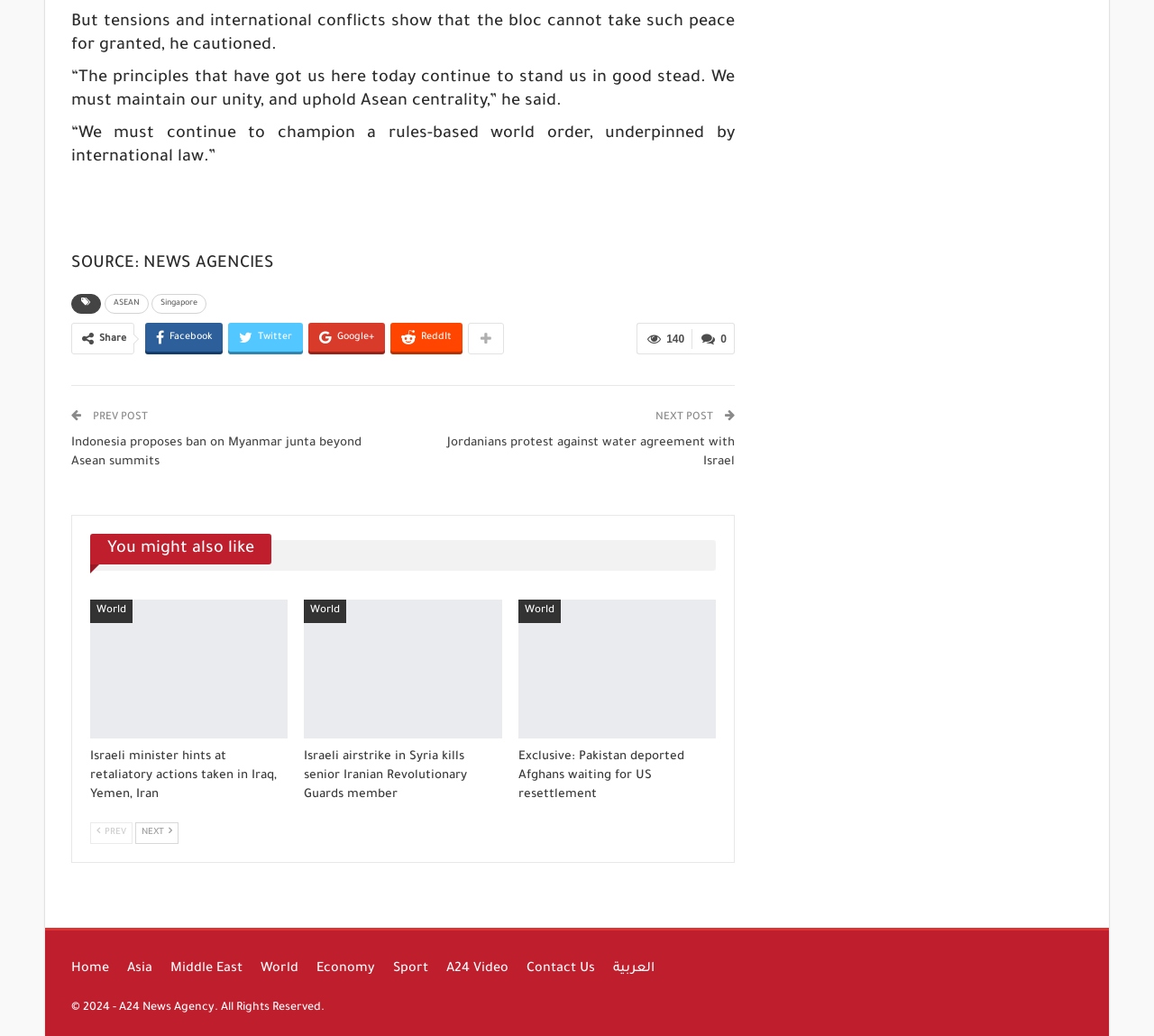How many social media sharing options are available?
Using the image provided, answer with just one word or phrase.

4